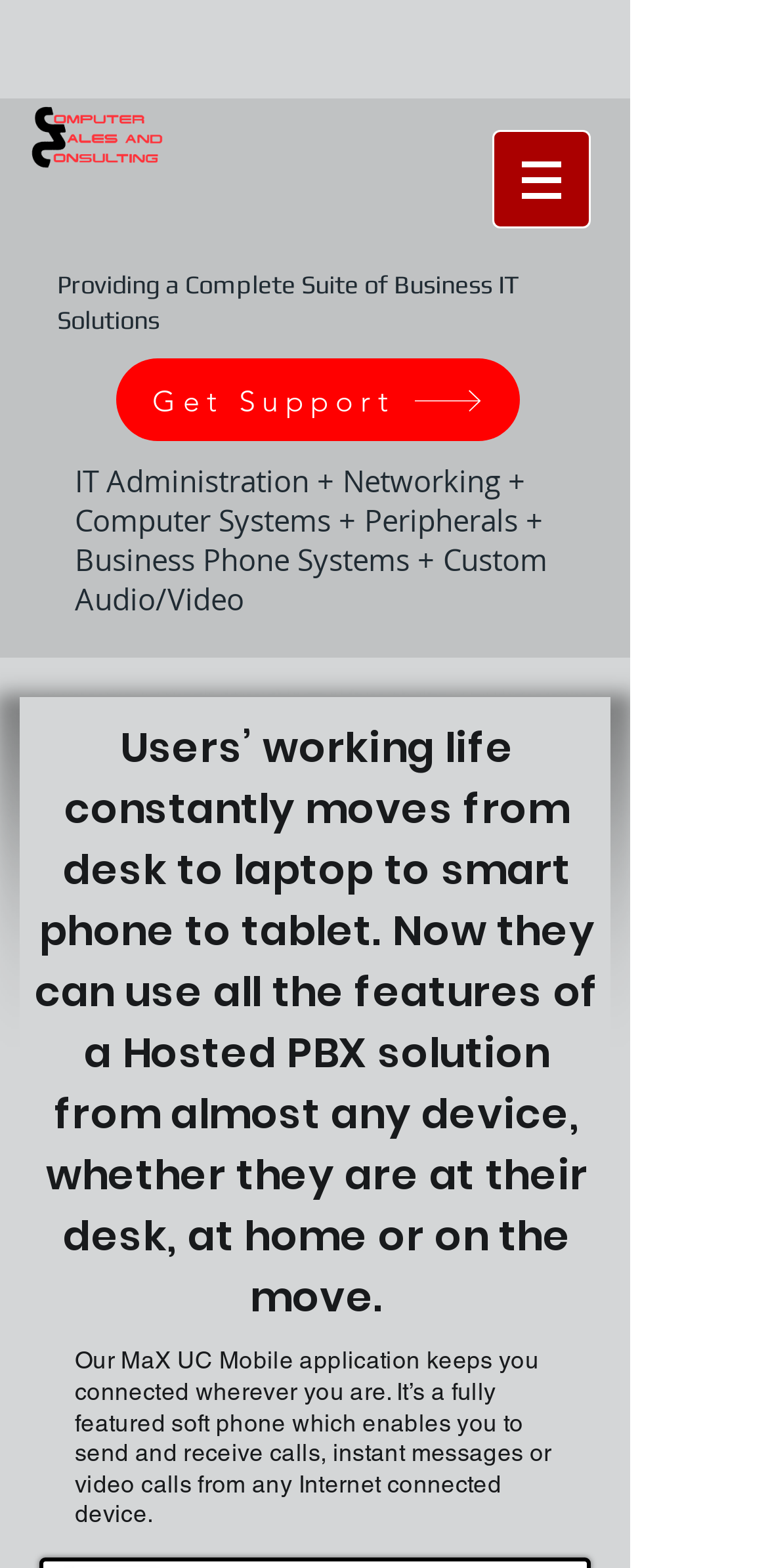What is the main feature of MaX UC Mobile application?
Use the image to answer the question with a single word or phrase.

Fully featured soft phone